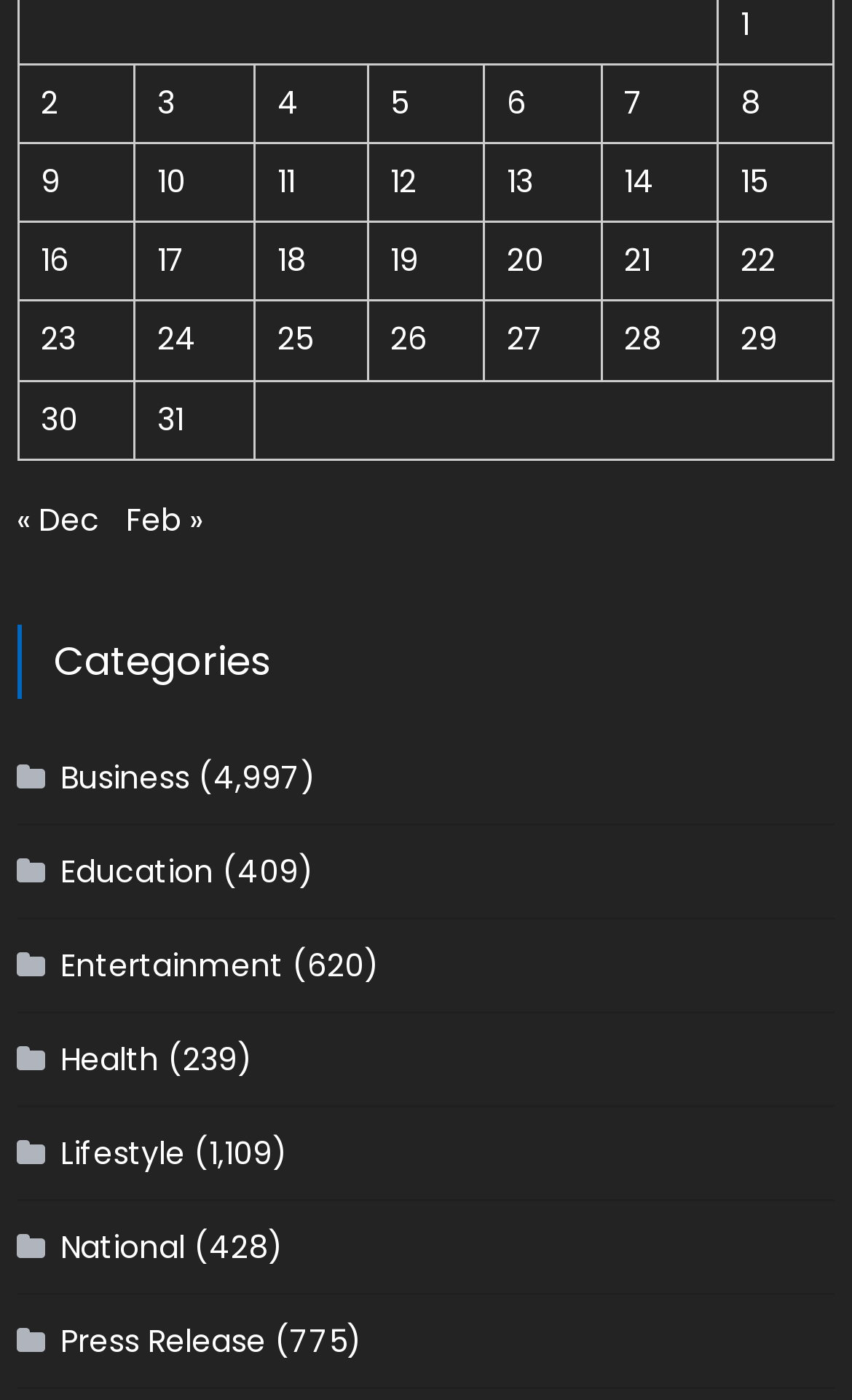Please respond in a single word or phrase: 
What is the navigation option to move to the previous month?

« Dec